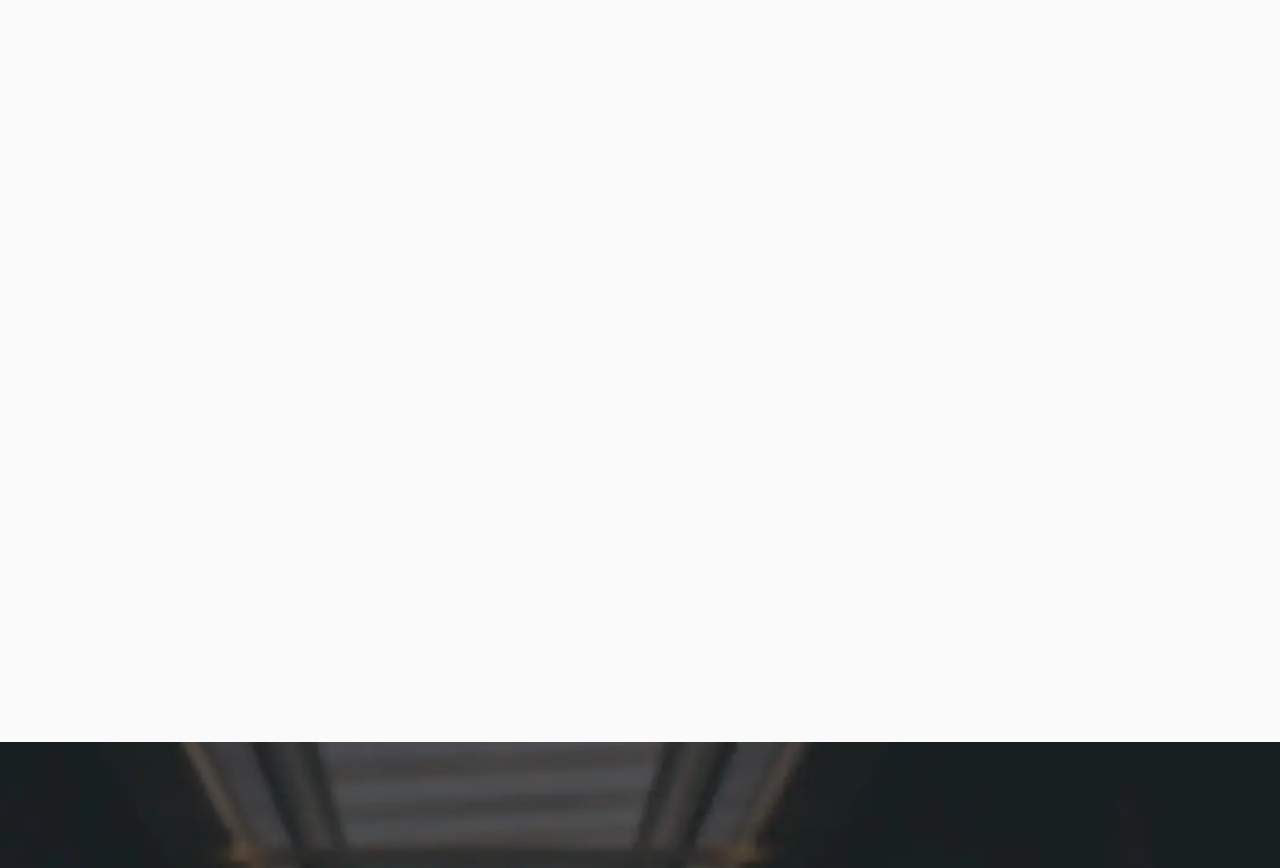Show me the bounding box coordinates of the clickable region to achieve the task as per the instruction: "Read more about CoolDiamond DLC at AVALON – Melbourne".

[0.072, 0.617, 0.188, 0.681]